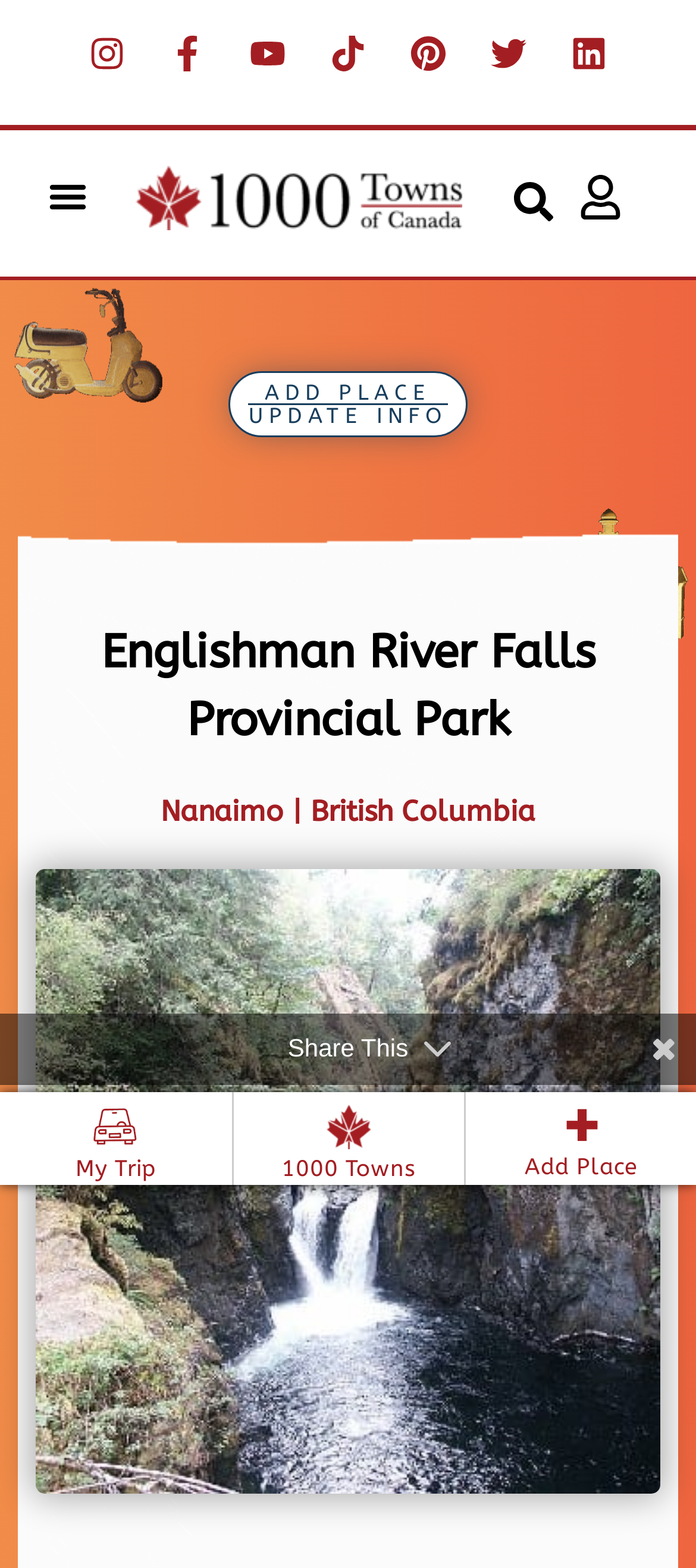Using floating point numbers between 0 and 1, provide the bounding box coordinates in the format (top-left x, top-left y, bottom-right x, bottom-right y). Locate the UI element described here: alt="1000 towns of Canada logo"

[0.194, 0.106, 0.664, 0.146]